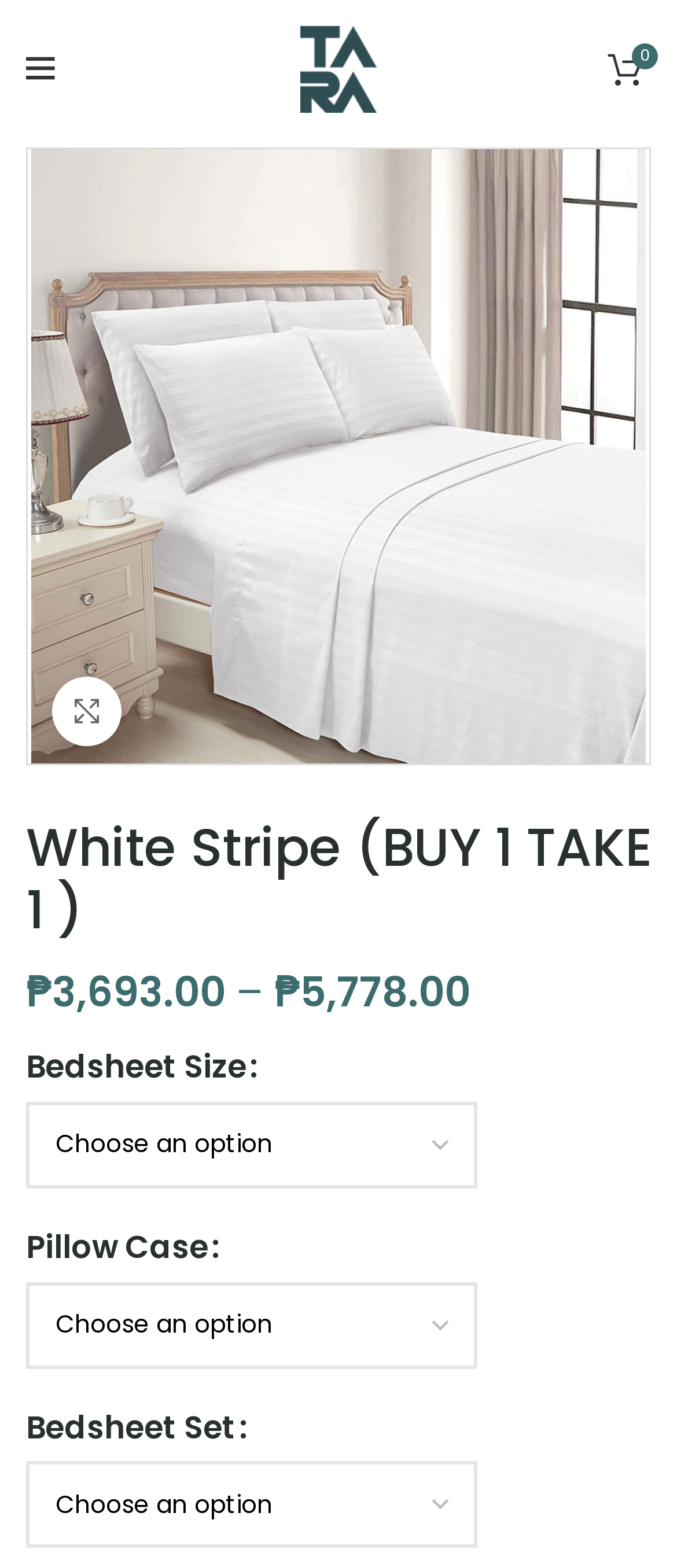Identify the bounding box coordinates for the UI element described as: "0 items / ₱0.00".

[0.872, 0.022, 0.974, 0.066]